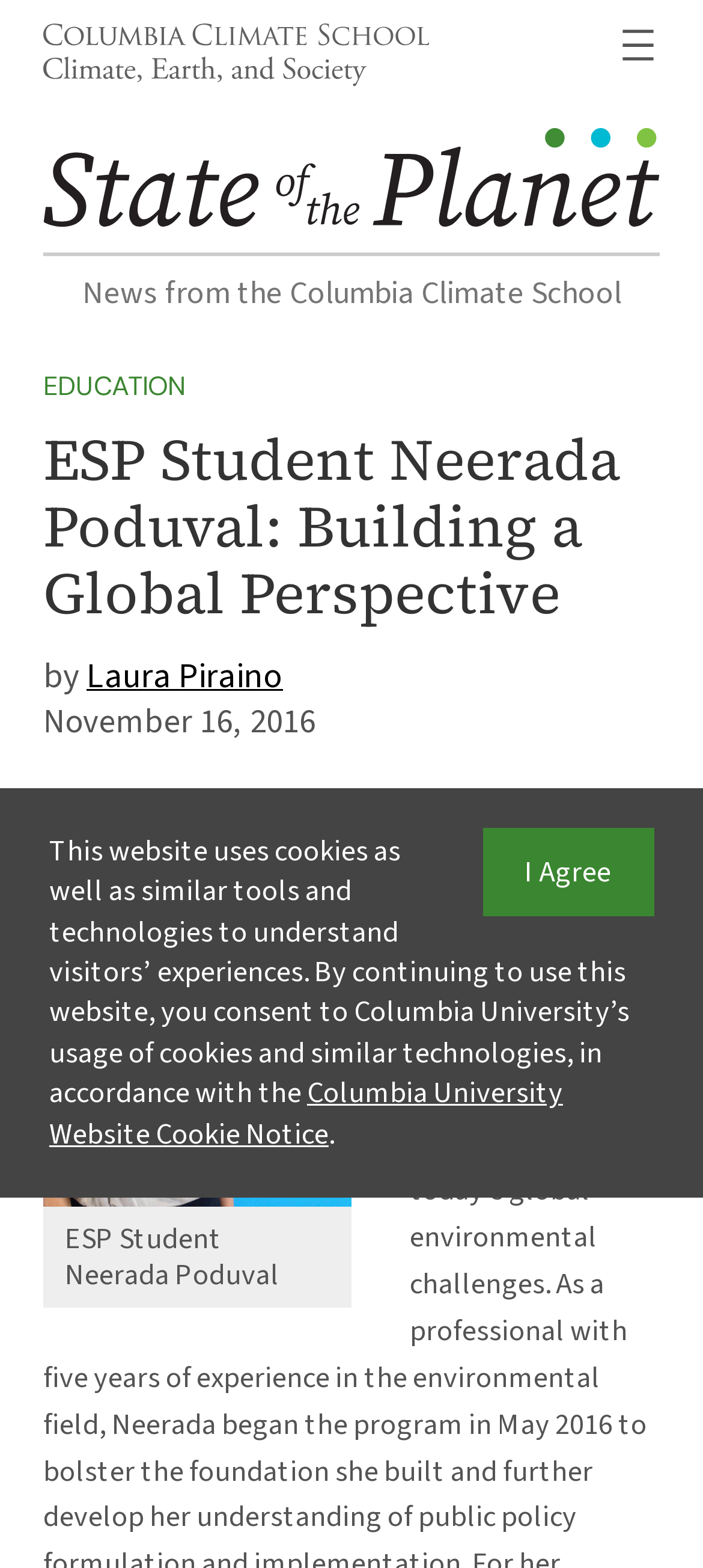Given the element description State of the Planet.sotp-svg{fill:#231f20}, specify the bounding box coordinates of the corresponding UI element in the format (top-left x, top-left y, bottom-right x, bottom-right y). All values must be between 0 and 1.

[0.062, 0.082, 0.938, 0.154]